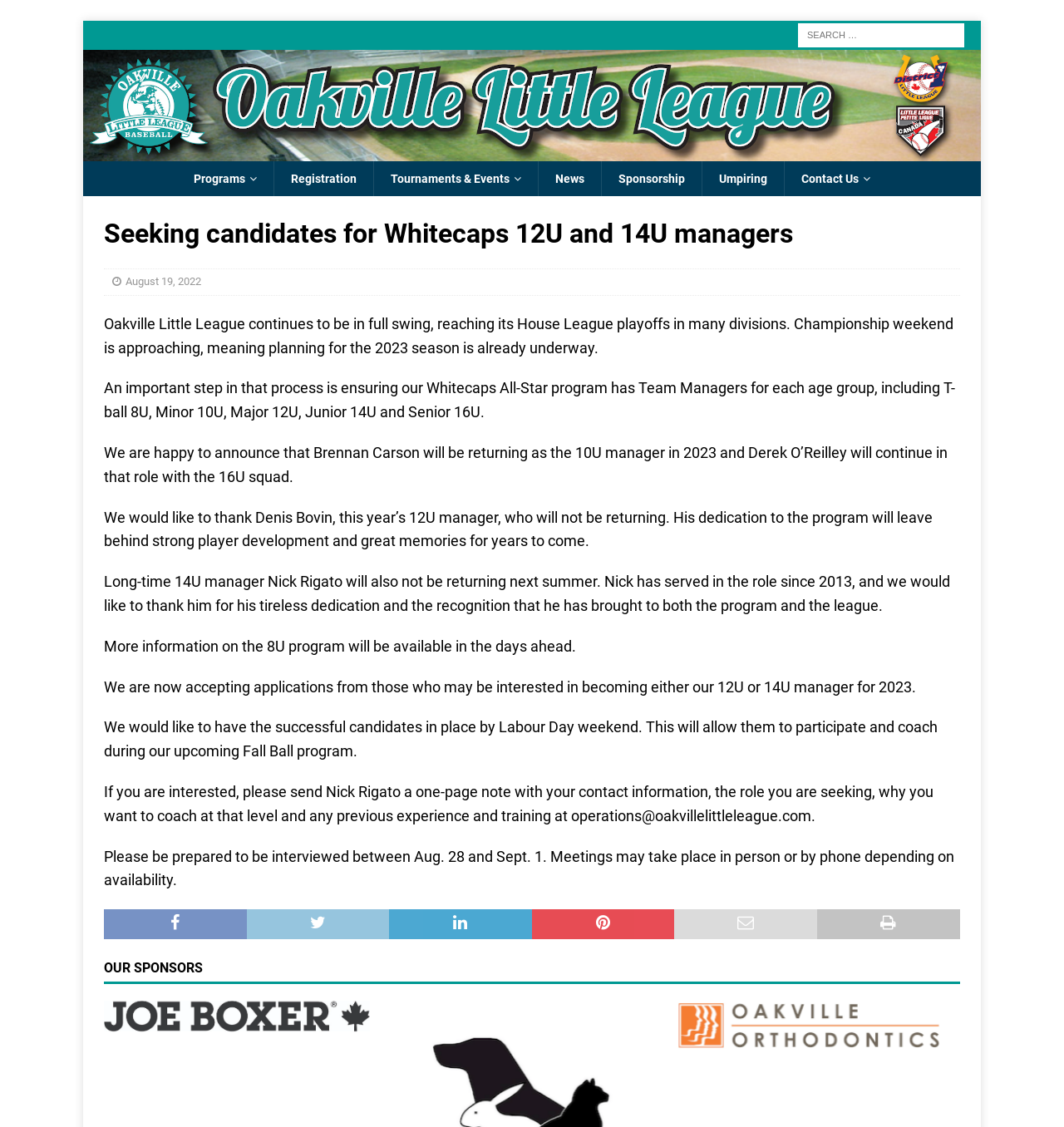Please locate the UI element described by "August 19, 2022" and provide its bounding box coordinates.

[0.118, 0.244, 0.189, 0.255]